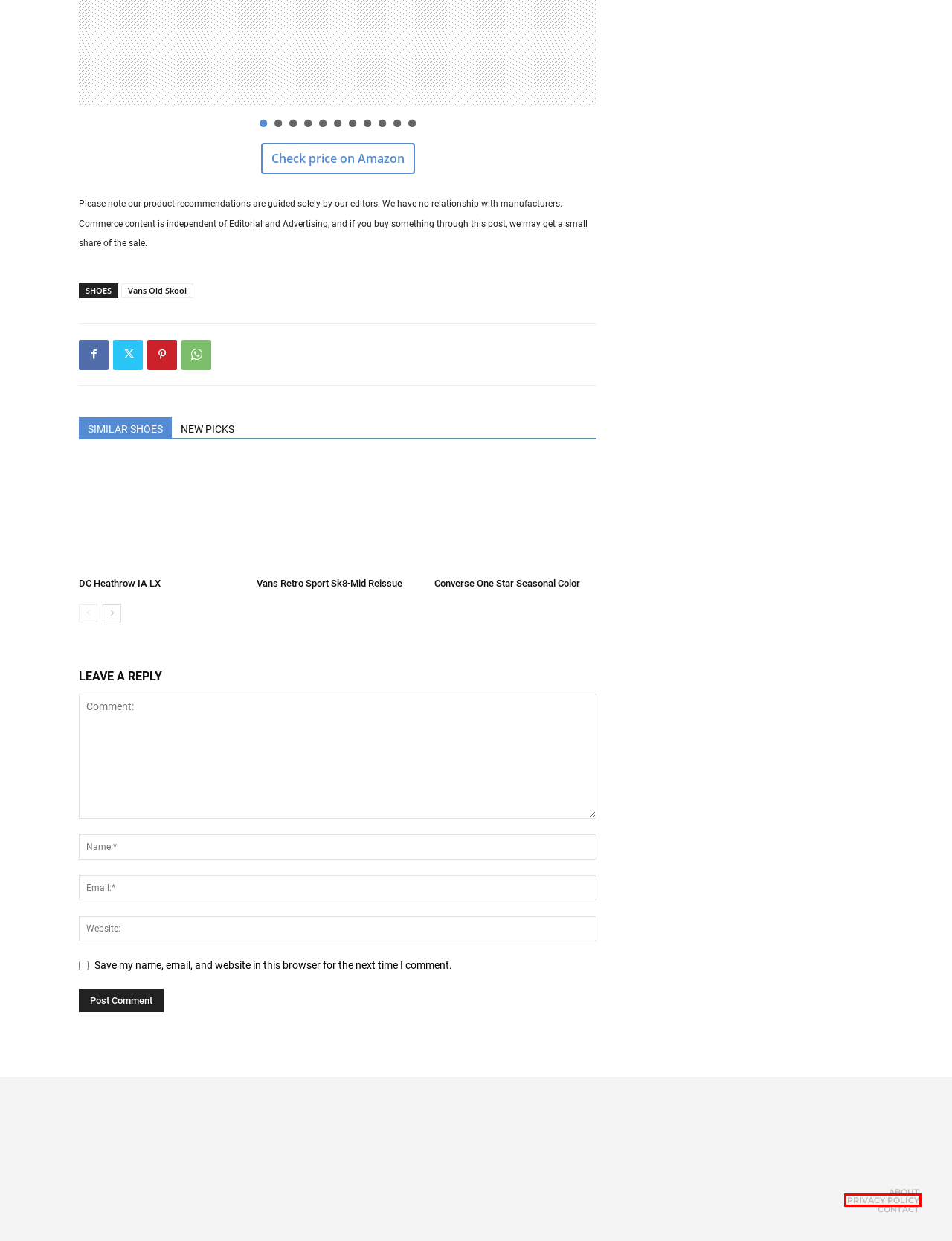Review the webpage screenshot provided, noting the red bounding box around a UI element. Choose the description that best matches the new webpage after clicking the element within the bounding box. The following are the options:
A. Converse One Star Seasonal Color – Shoes Reviews & Reasons To Buy
B. Vans Retro Sport Sk8-Mid Reissue – Shoes Reviews & Reasons To Buy
C. DC Heathrow IA LX – Shoes Reviews & Reasons To Buy
D. Privacy Policy | SneakerDetails
E. Skate: Shoes, Reviews & Release Dates | SneakerDetails
F. Vans: Shoes, Reviews & Release Dates | SneakerDetails
G. Sneaker Release Dates & Shoe Reviews | SneakerDetails
H. About | SneakerDetails

D